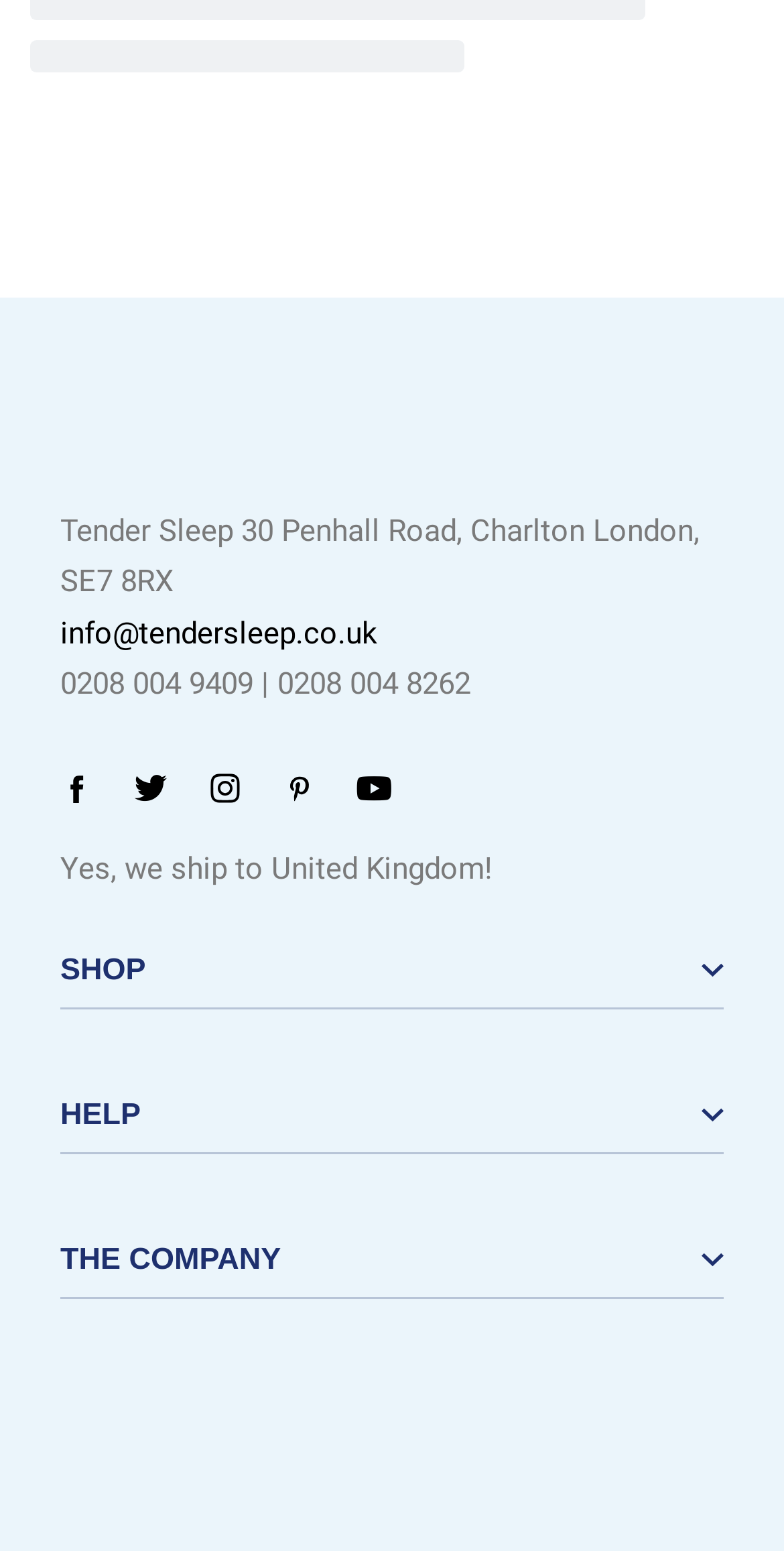What is the company name?
Using the image as a reference, answer the question with a short word or phrase.

Tender Sleep